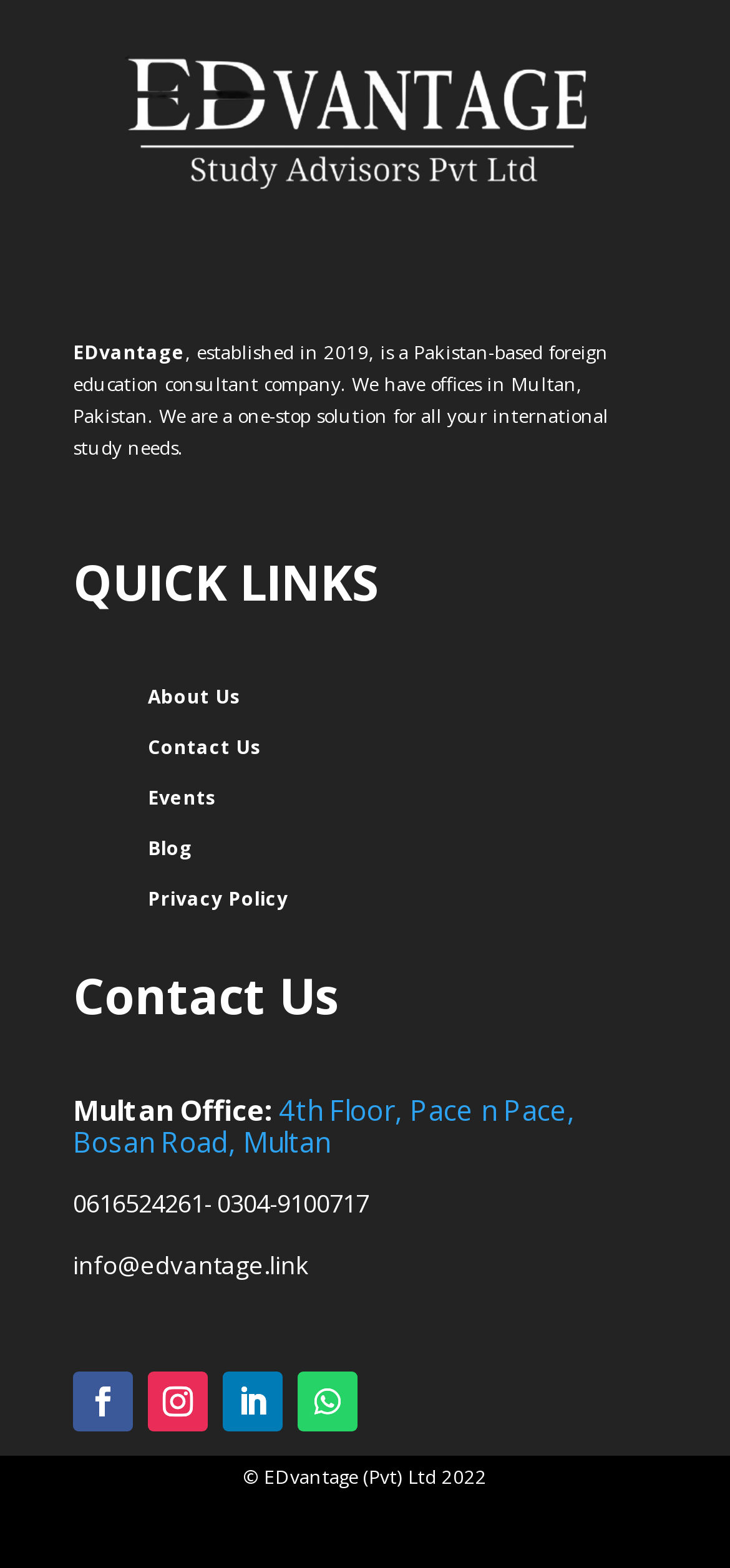Where is the Multan office located?
Refer to the screenshot and answer in one word or phrase.

4th Floor, Pace n Pace, Bosan Road